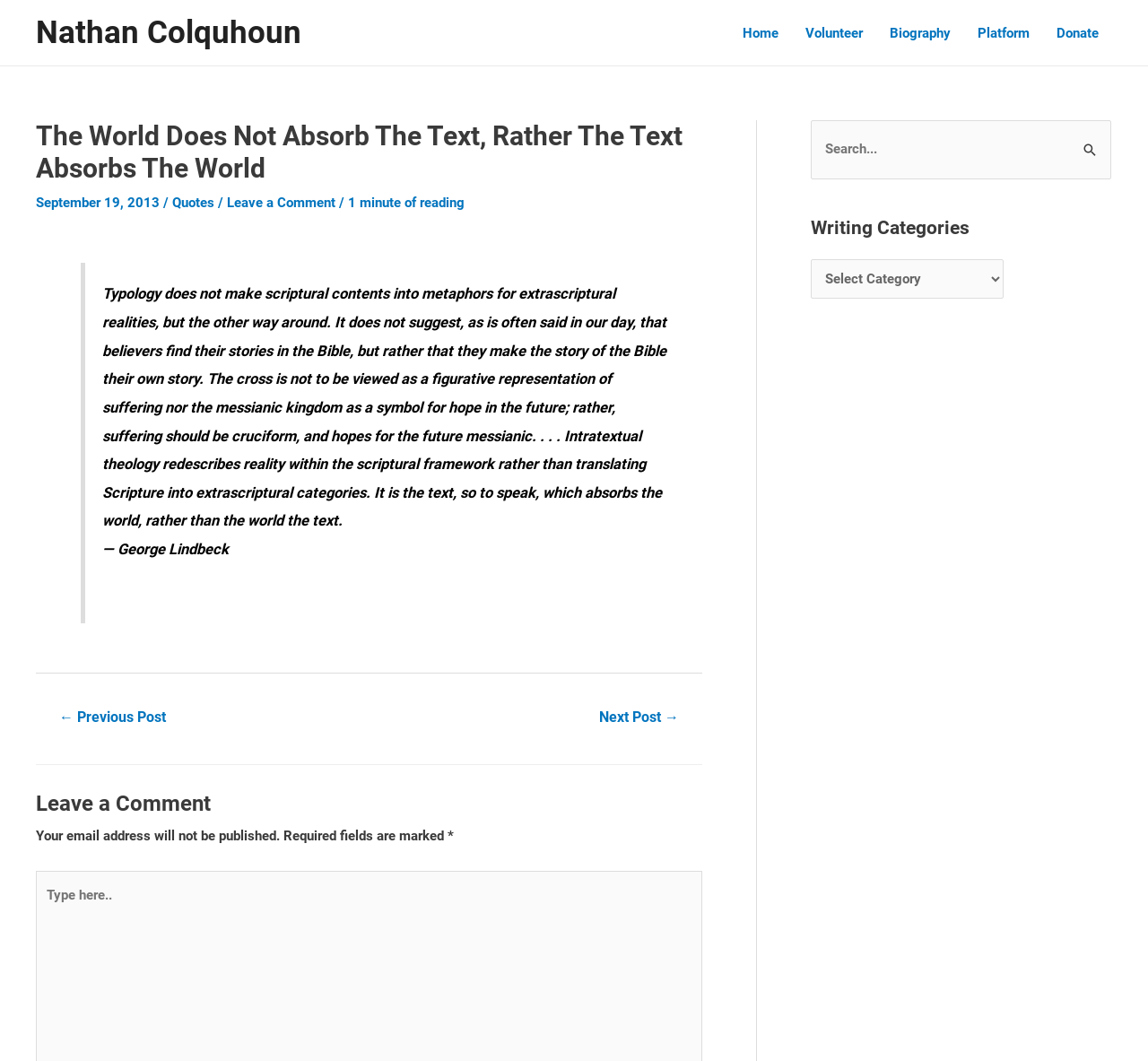How long does it take to read the article?
Offer a detailed and exhaustive answer to the question.

I found the reading time by looking at the header section of the article, which says '1 minute of reading'. This suggests that it takes 1 minute to read the article.